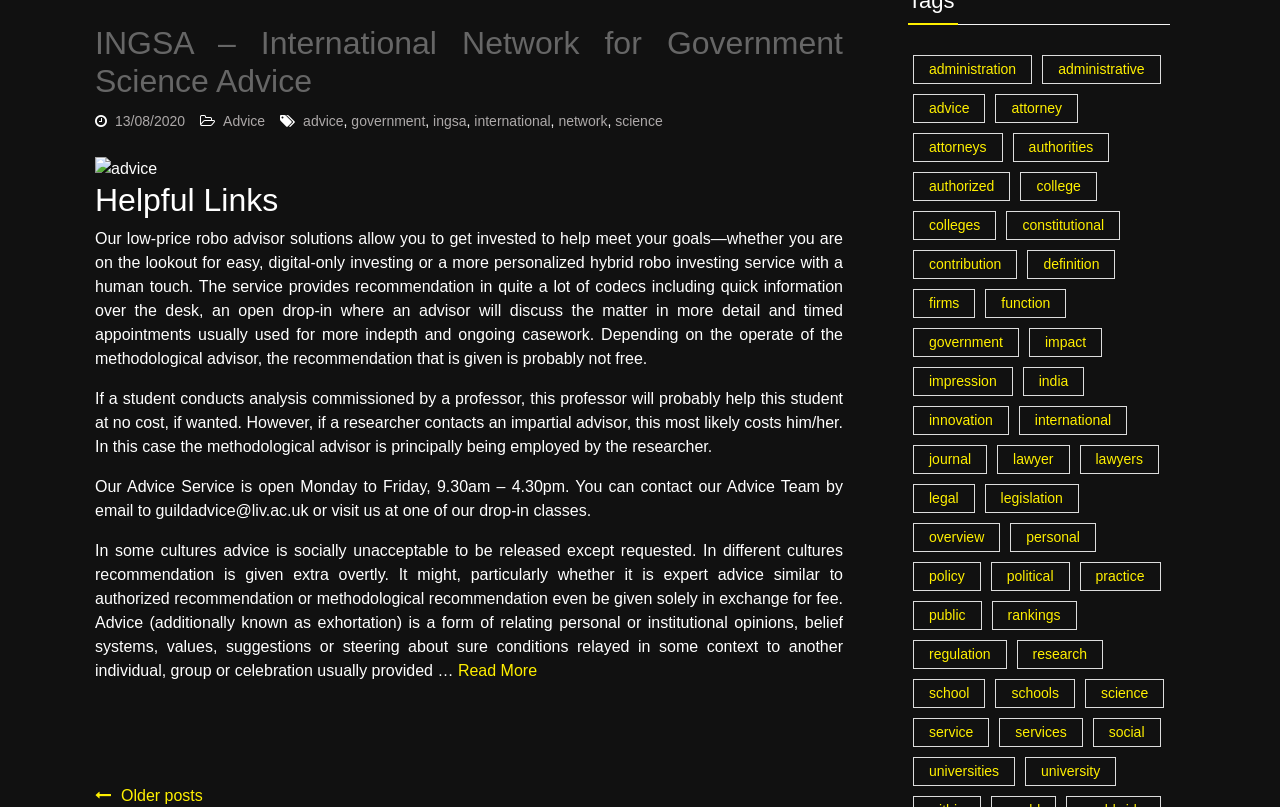Show the bounding box coordinates for the HTML element described as: "Read More".

[0.358, 0.821, 0.42, 0.842]